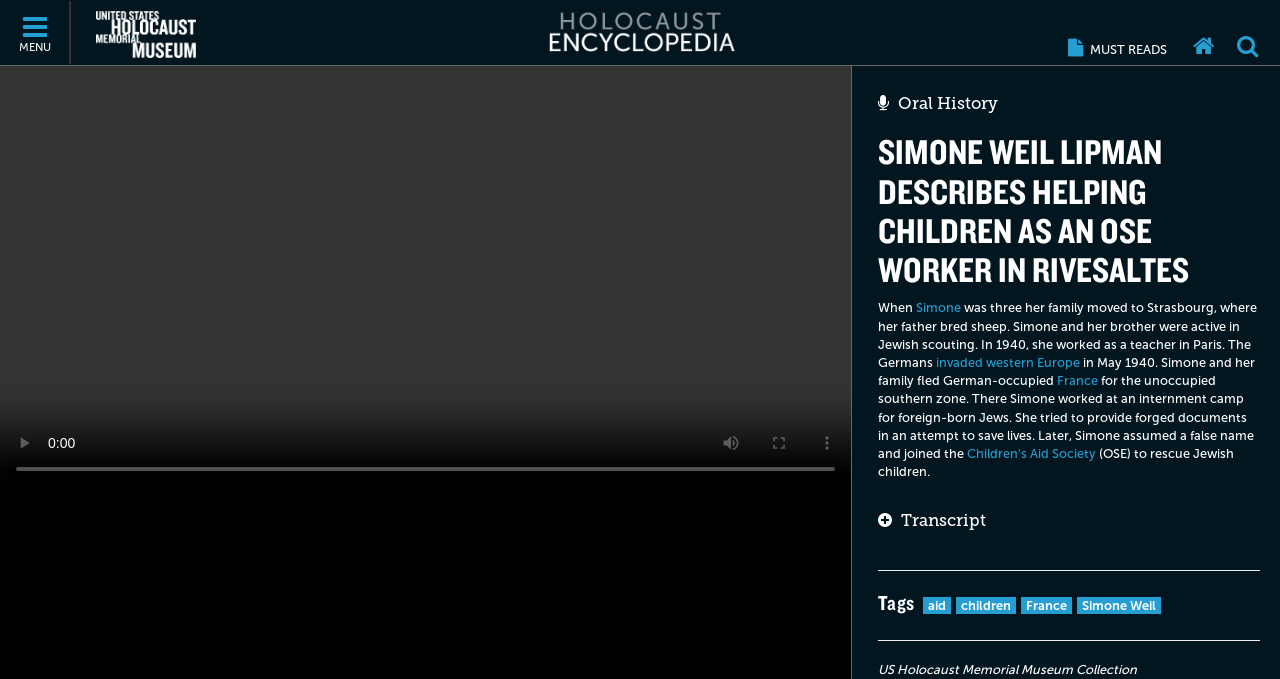Locate the bounding box coordinates of the area you need to click to fulfill this instruction: 'Search for something'. The coordinates must be in the form of four float numbers ranging from 0 to 1: [left, top, right, bottom].

[0.957, 0.001, 0.991, 0.094]